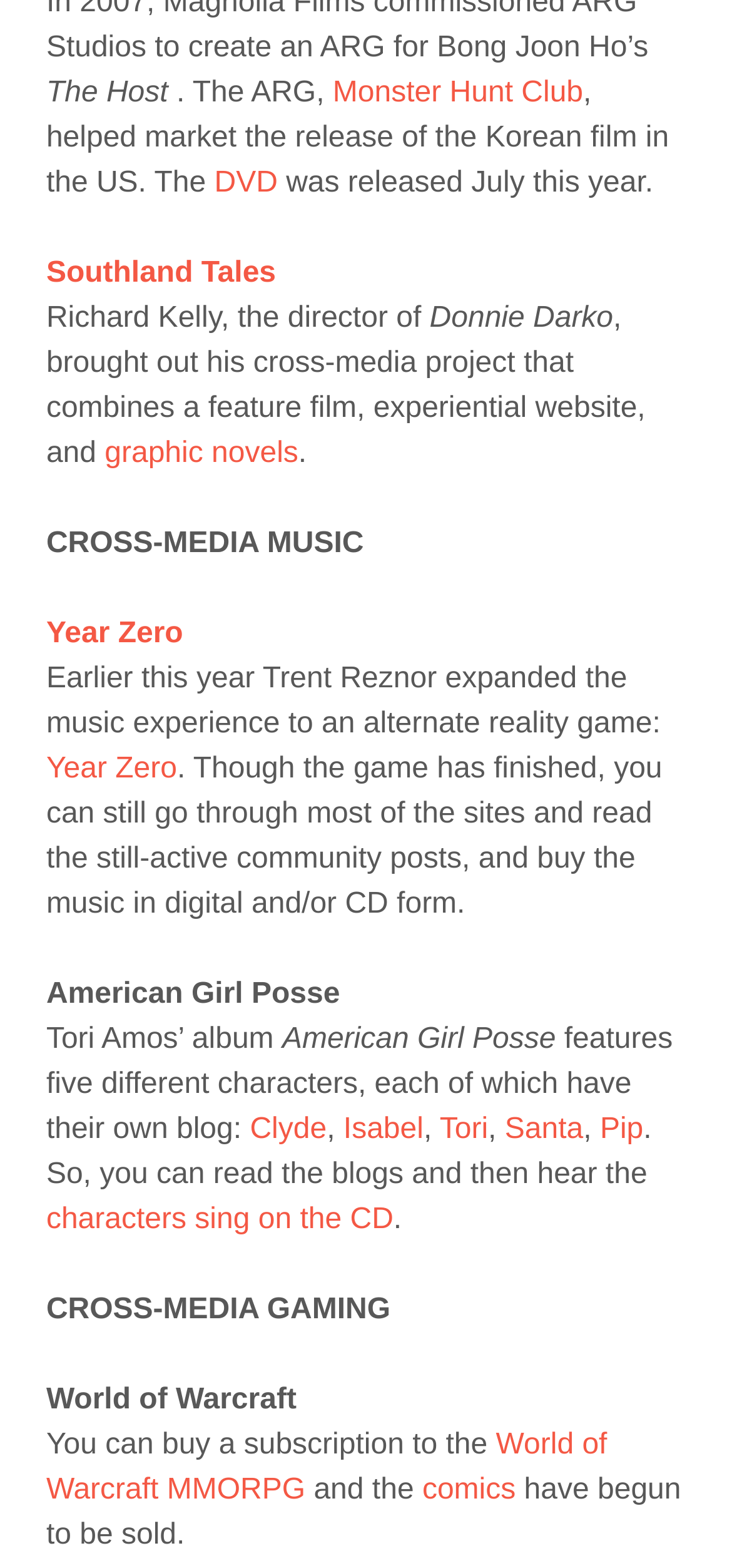Please answer the following question using a single word or phrase: 
What is the name of Tori Amos' album?

American Girl Posse